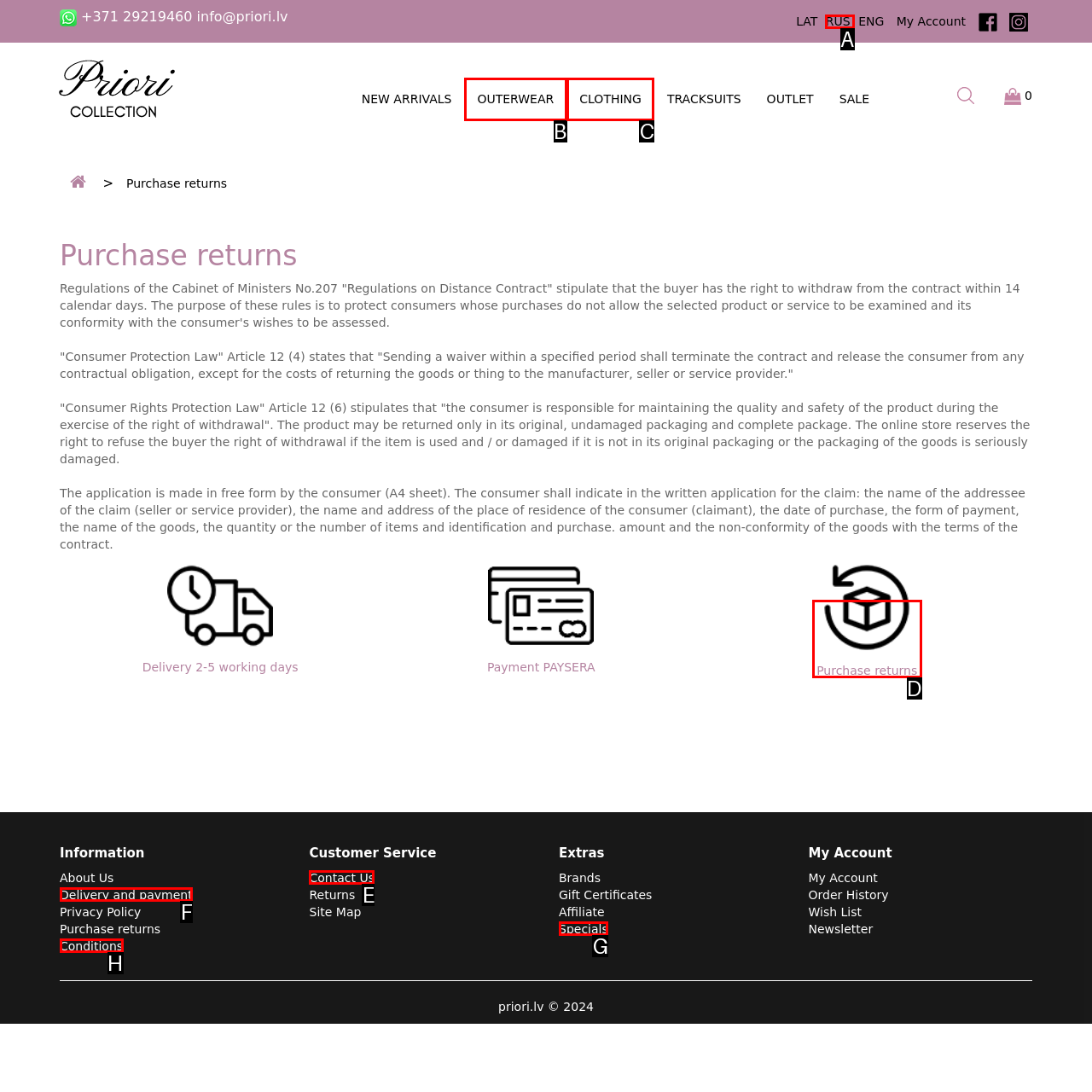Select the option that fits this description: Delivery and payment
Answer with the corresponding letter directly.

F